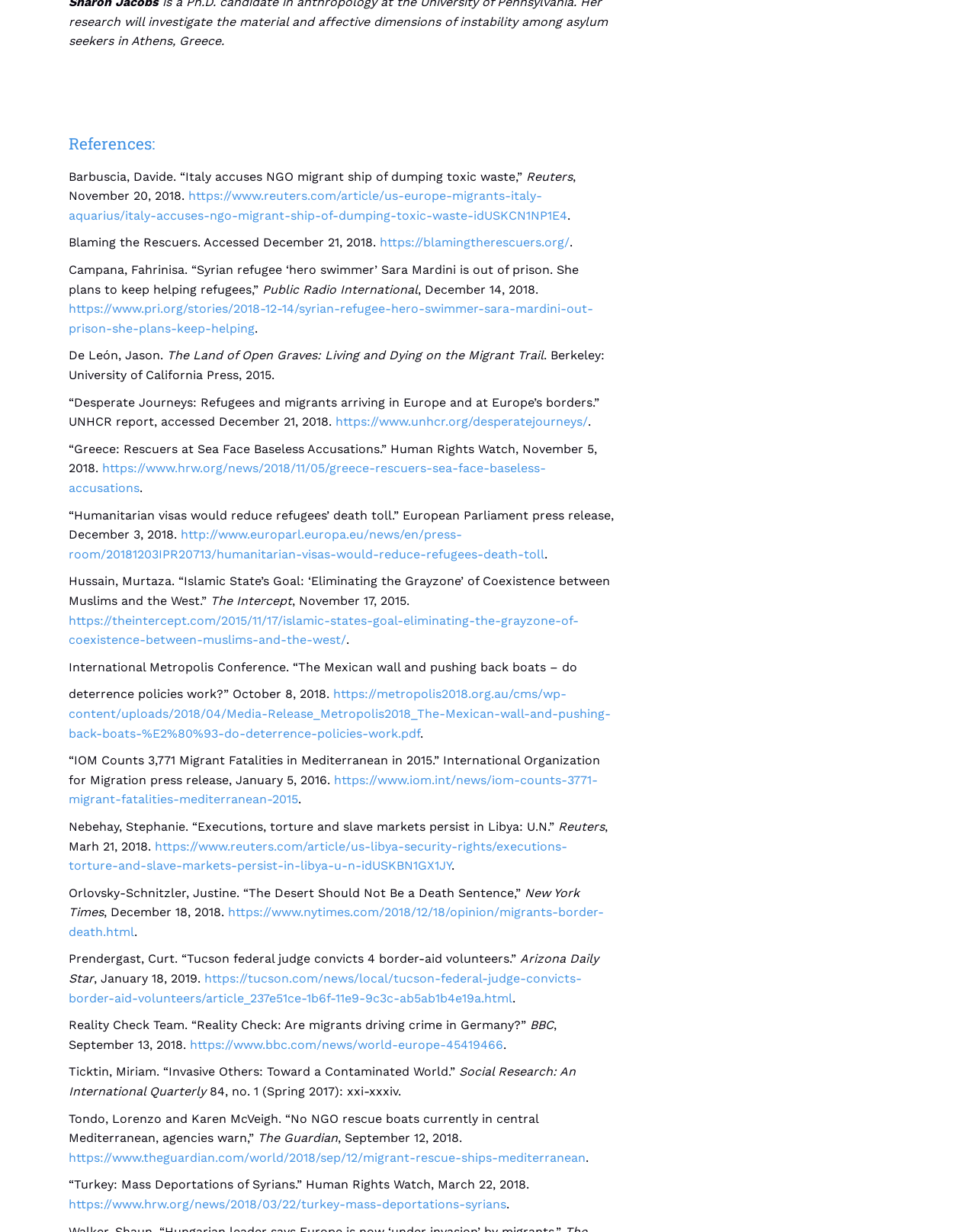Locate the bounding box coordinates of the area you need to click to fulfill this instruction: 'Read the article from Reuters'. The coordinates must be in the form of four float numbers ranging from 0 to 1: [left, top, right, bottom].

[0.07, 0.137, 0.587, 0.149]